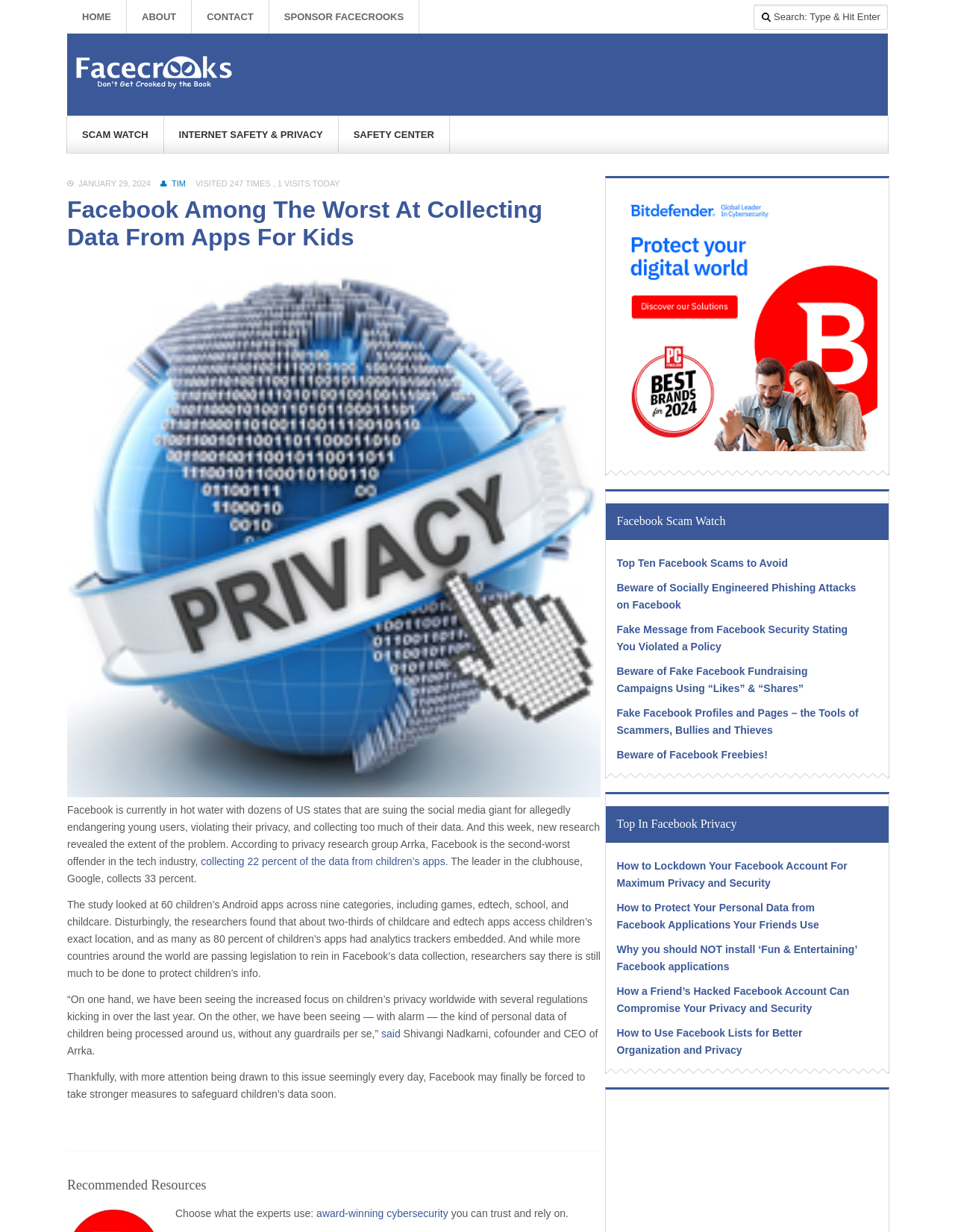Describe the entire webpage, focusing on both content and design.

This webpage is about Facebook's data collection practices, particularly with regards to children's apps. At the top of the page, there are four links: "HOME", "ABOUT", "CONTACT", and "SPONSOR FACECROOKS", aligned horizontally. Below these links, there is a search bar with a placeholder text "Search: Type & Hit Enter". 

To the left of the search bar, there is a logo of "Facecrooks" with a link to the website. Below the logo, there are three links: "SCAM WATCH", "INTERNET SAFETY & PRIVACY", and "SAFETY CENTER", arranged vertically.

On the right side of the page, there is a section displaying the date and time, "Monday, January 29th, 2024, 3:48 pm", along with the author's name, "TIM", and the number of visits to the page.

The main content of the page is an article about Facebook's data collection practices. The article starts with a heading "Facebook Among The Worst At Collecting Data From Apps For Kids" and goes on to describe how Facebook is allegedly endangering young users, violating their privacy, and collecting too much of their data. The article cites a research group, Arrka, which found that Facebook is the second-worst offender in the tech industry, collecting 22 percent of the data from children's apps.

The article continues to discuss the findings of the research, including the fact that many children's apps access children's exact location and have analytics trackers embedded. It also quotes the CEO of Arrka, Shivangi Nadkarni, who expresses concern about the lack of guardrails to protect children's data.

Below the article, there is a separator line, followed by a section titled "Recommended Resources". This section recommends a cybersecurity product, Bitdefender, with a 90-day trial offer.

Further down the page, there are two sections: "Facebook Scam Watch" and "Top In Facebook Privacy". These sections contain links to various articles about Facebook scams, phishing attacks, and privacy tips.

Overall, the webpage is focused on discussing Facebook's data collection practices, particularly with regards to children's apps, and providing resources and tips for protecting one's privacy on the platform.